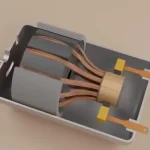What is the purpose of the yellow components?
Carefully analyze the image and provide a detailed answer to the question.

The yellow components in the image suggest terminals or connectors, which are pivotal for powering the motor and allowing for directional control, as described in the caption.